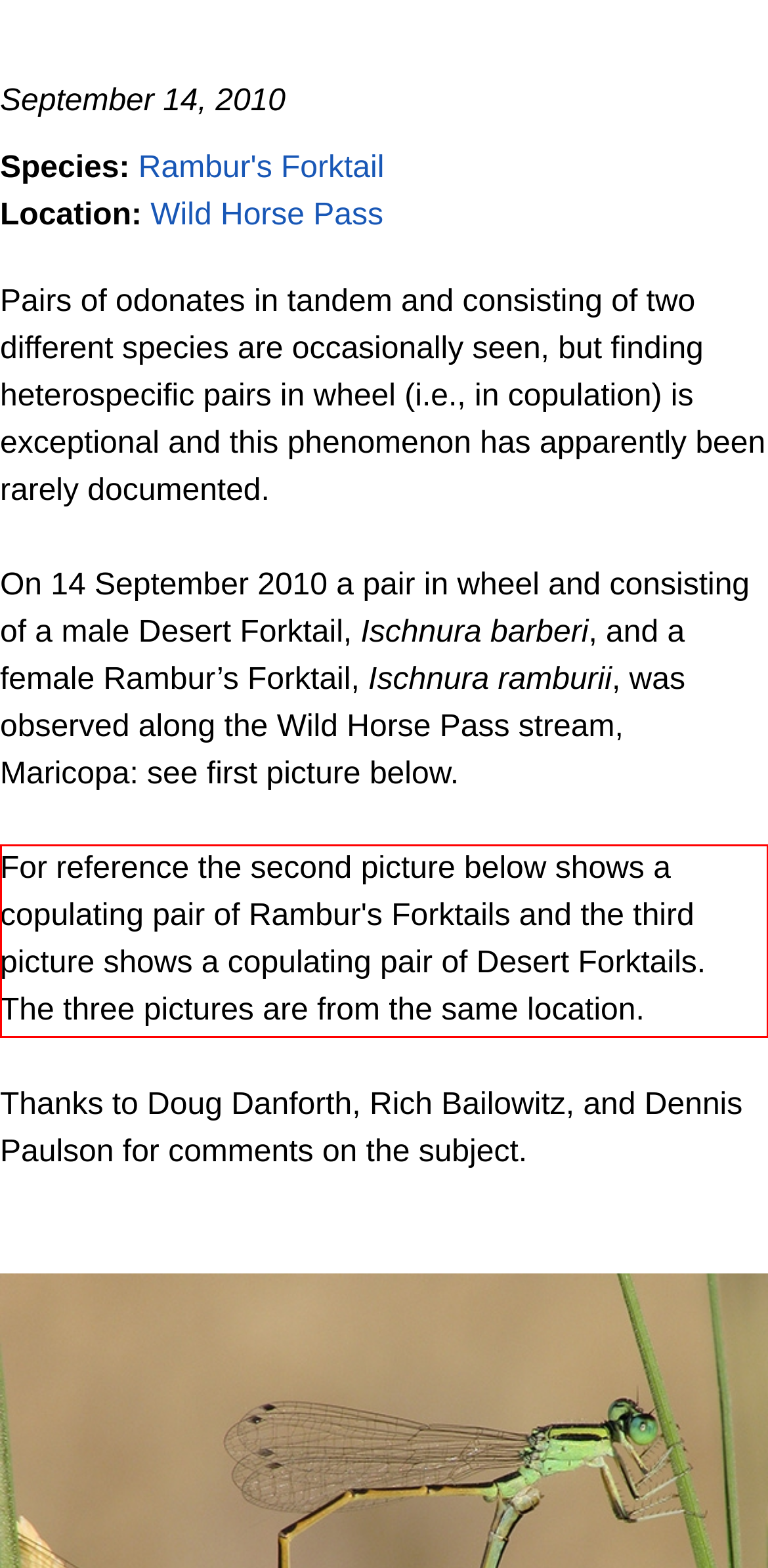Examine the webpage screenshot, find the red bounding box, and extract the text content within this marked area.

For reference the second picture below shows a copulating pair of Rambur's Forktails and the third picture shows a copulating pair of Desert Forktails. The three pictures are from the same location.